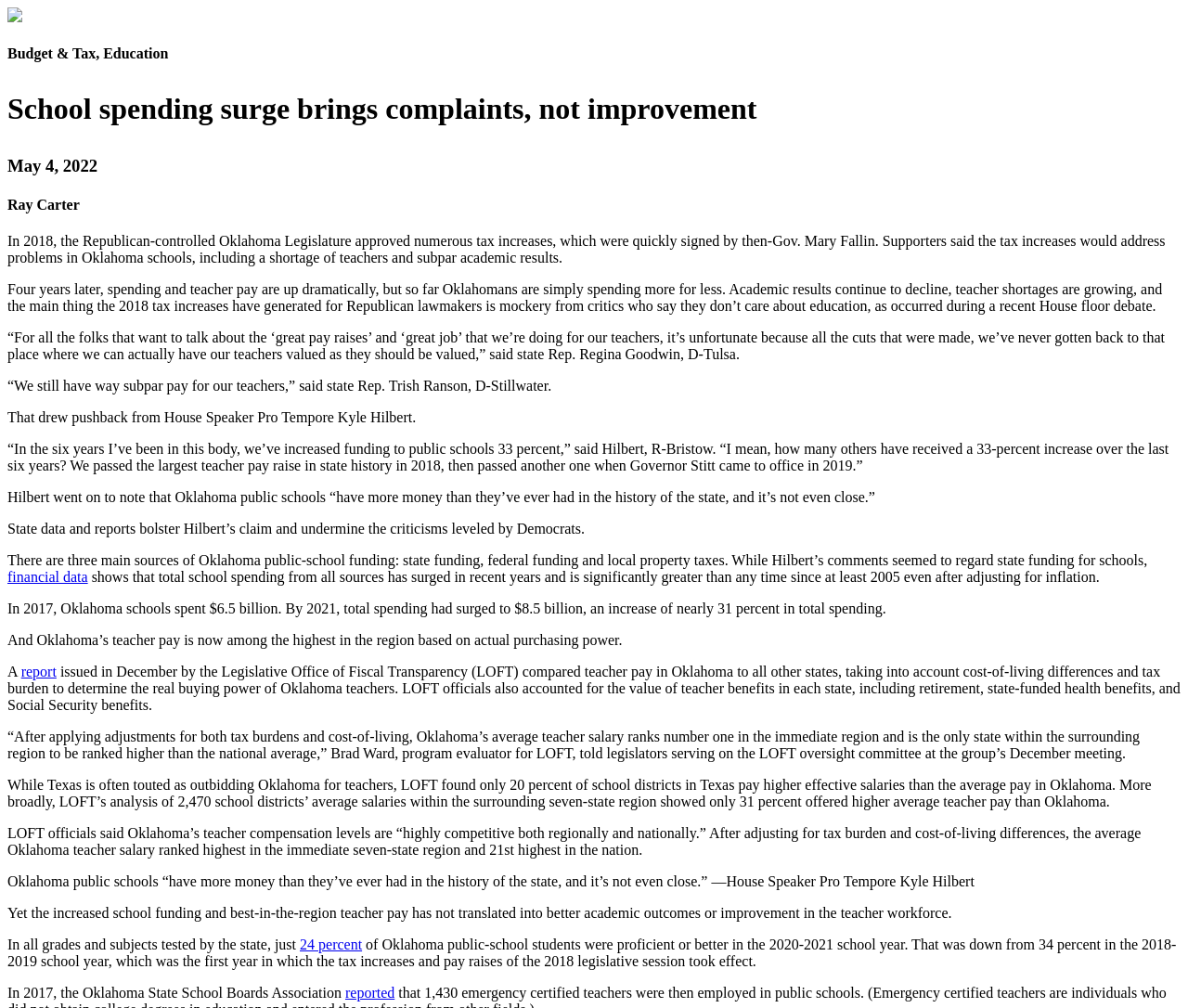With reference to the screenshot, provide a detailed response to the question below:
Who is the House Speaker Pro Tempore quoted in the article?

The article quotes House Speaker Pro Tempore Kyle Hilbert as saying that Oklahoma public schools 'have more money than they’ve ever had in the history of the state, and it’s not even close.'